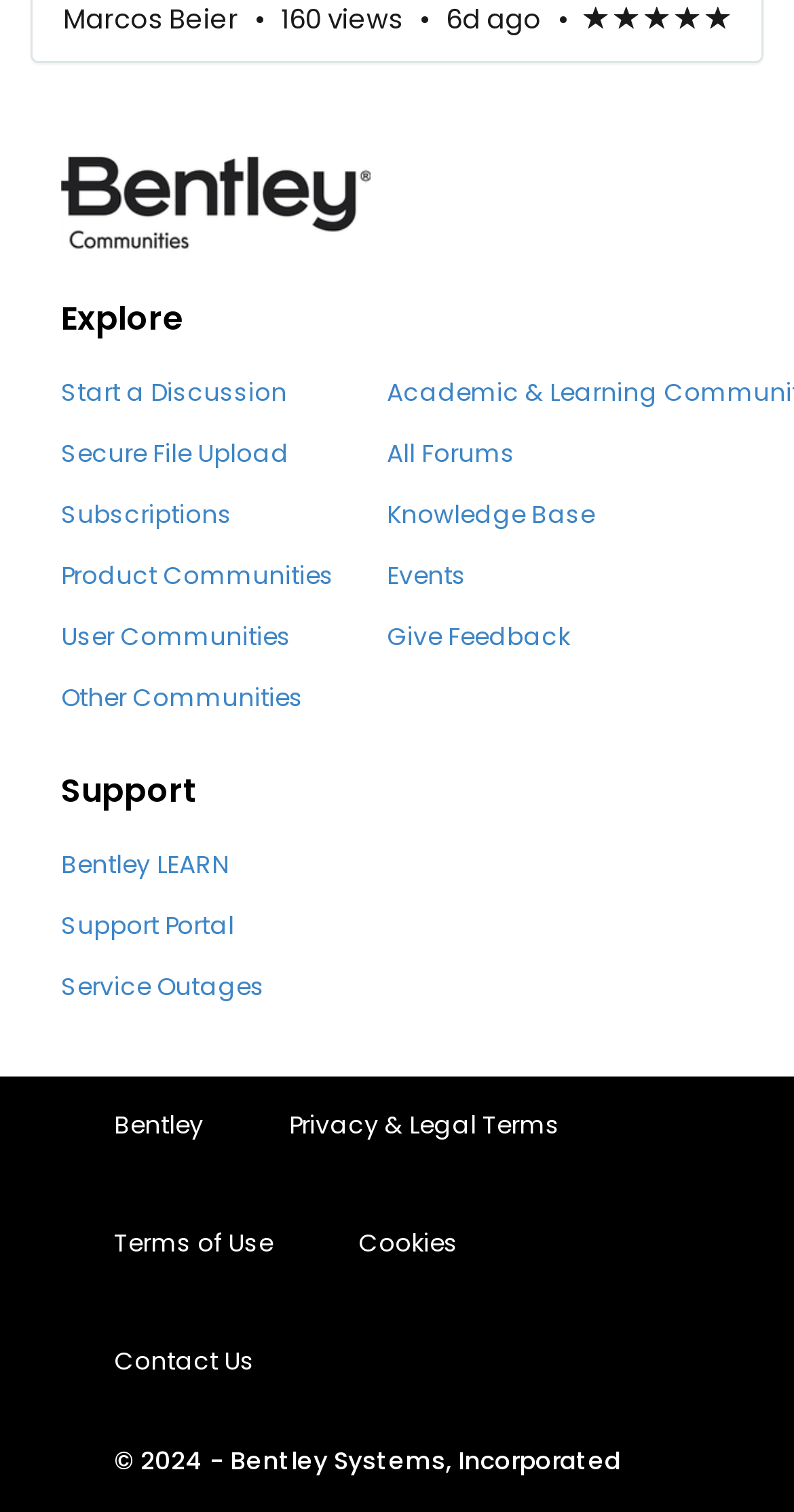Locate the bounding box coordinates of the item that should be clicked to fulfill the instruction: "Contact us".

[0.144, 0.89, 0.321, 0.912]